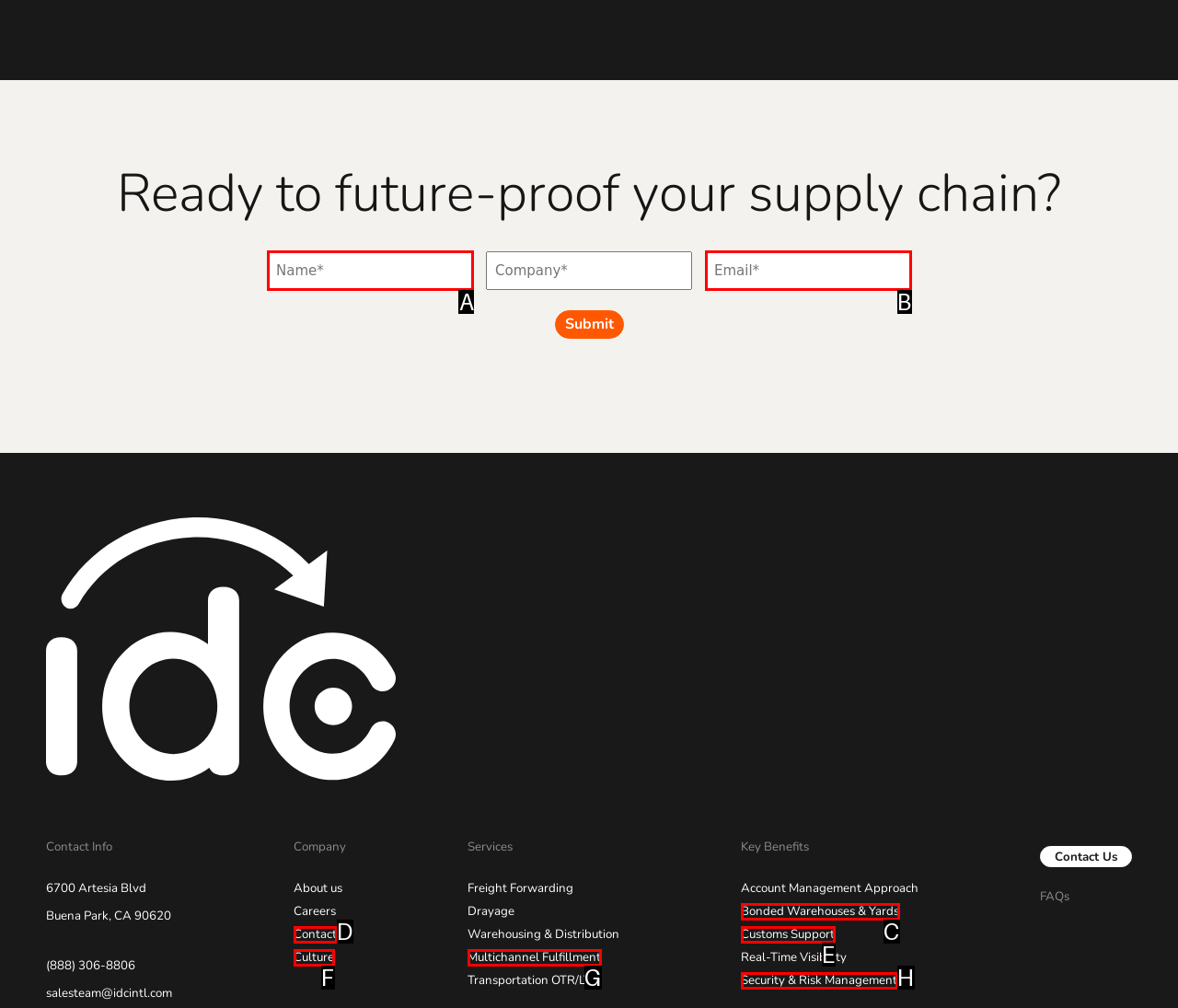Choose the letter that corresponds to the correct button to accomplish the task: Enter your name
Reply with the letter of the correct selection only.

A